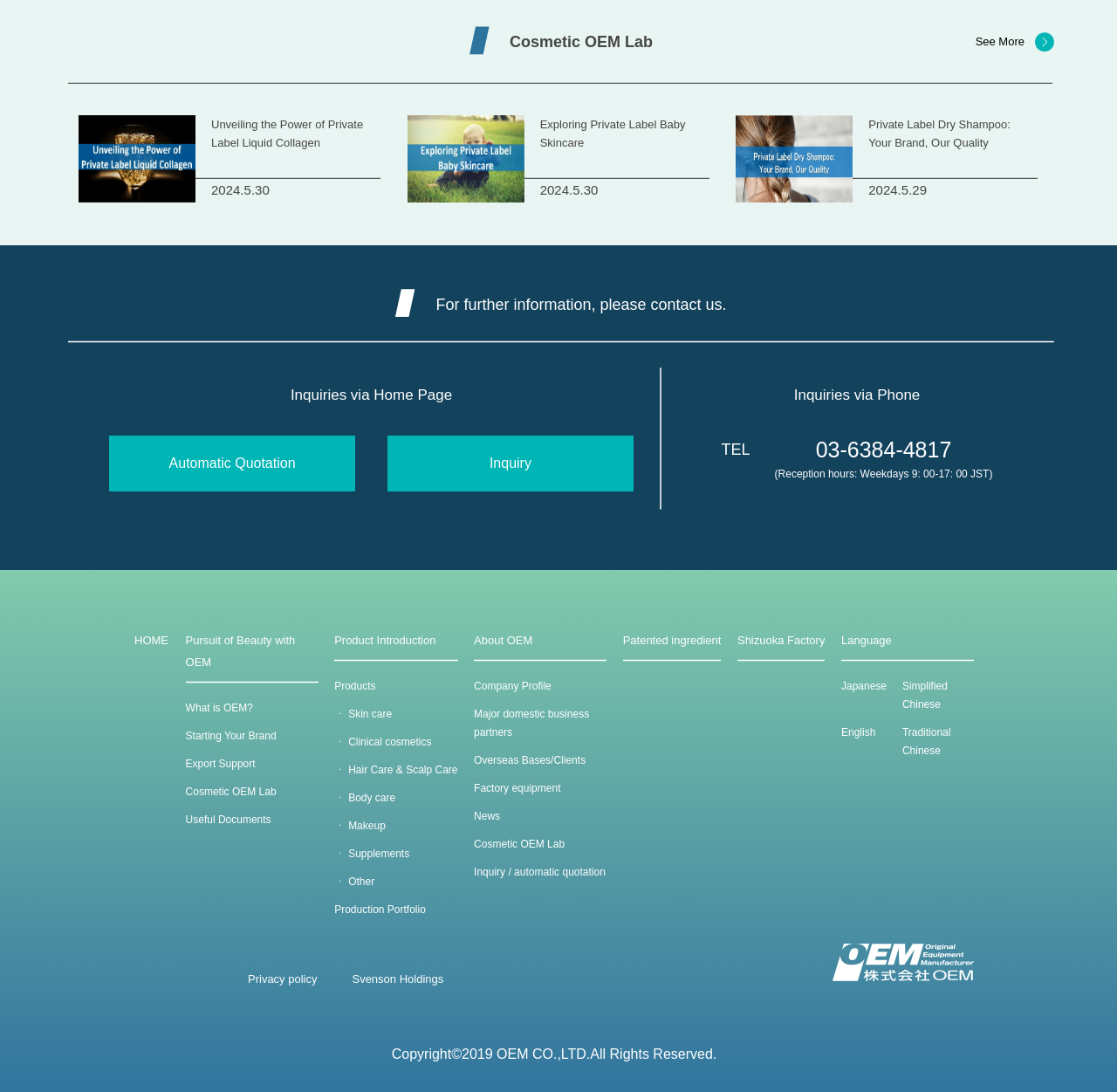What is the reception hour for phone inquiries?
Give a detailed explanation using the information visible in the image.

The reception hour for phone inquiries is mentioned in the text '(Reception hours: Weekdays 9:00-17:00 JST)' below the phone number.